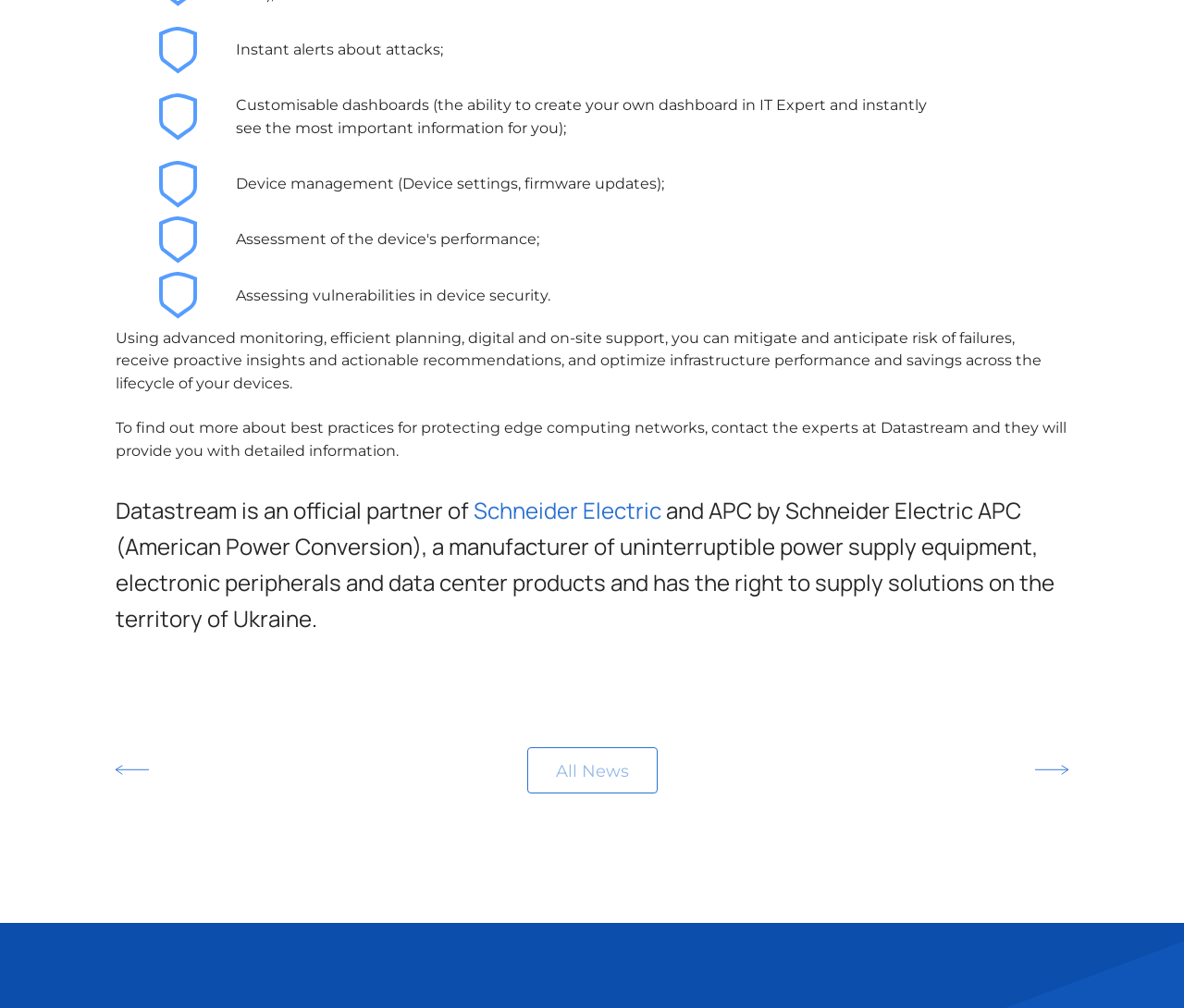Who is Datastream's official partner?
Analyze the image and provide a thorough answer to the question.

The webpage mentions that 'Datastream is an official partner of Schneider Electric' and provides a link to Schneider Electric's website.